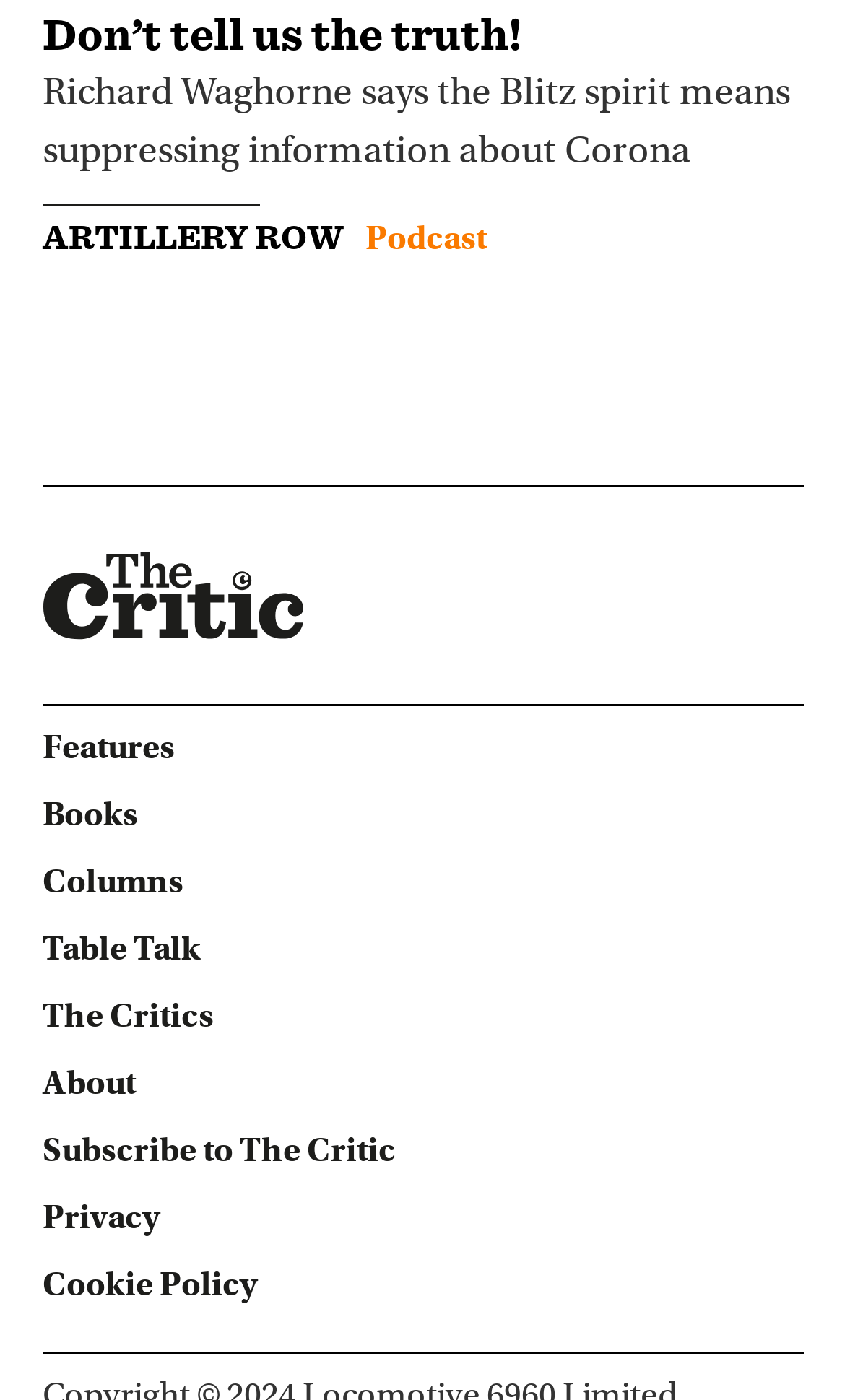What is the name of the podcast mentioned?
Please provide a comprehensive answer to the question based on the webpage screenshot.

I found the name of the podcast by looking at the link element with the description 'ARTILLERY ROW'. This link is likely a podcast related to the website's content.